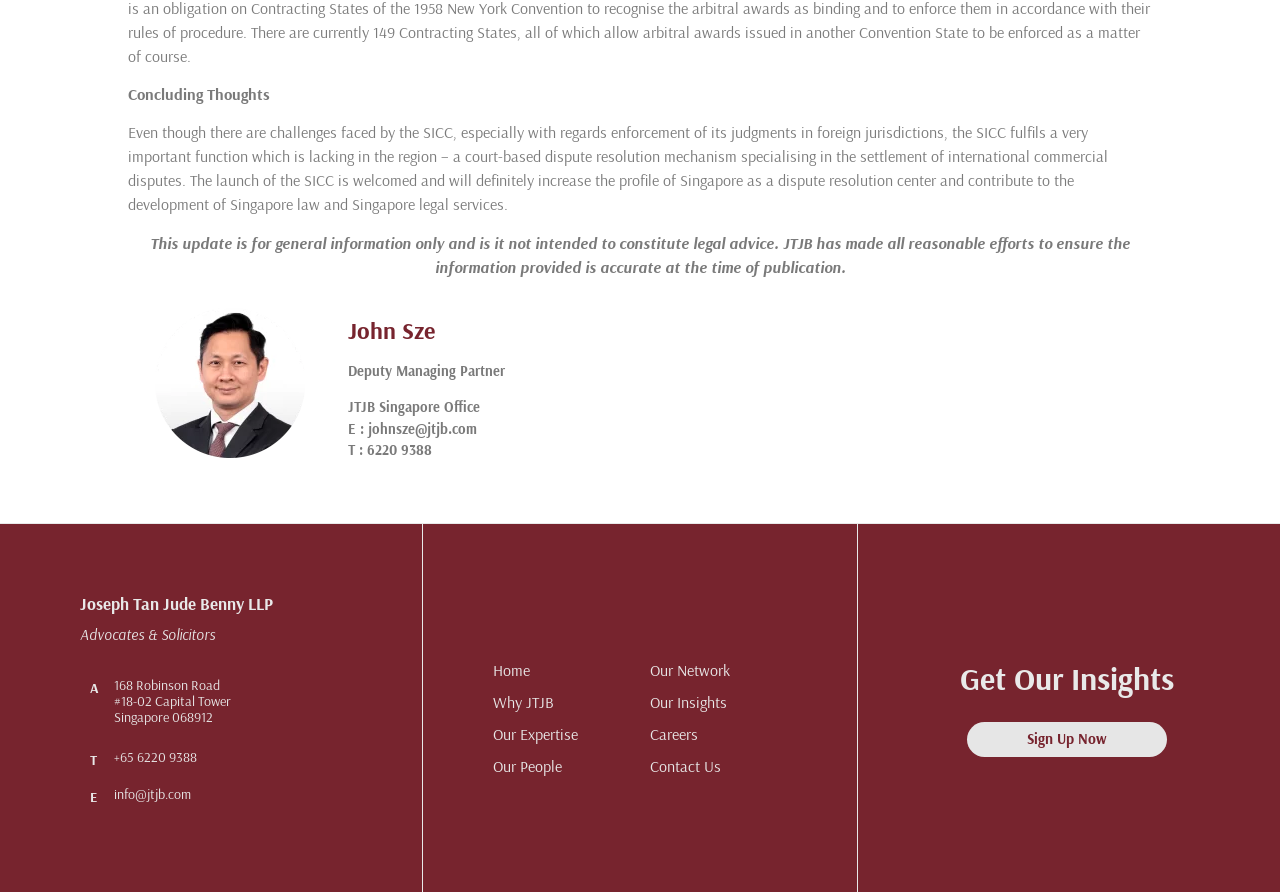Provide the bounding box coordinates of the HTML element described by the text: "Our Network". The coordinates should be in the format [left, top, right, bottom] with values between 0 and 1.

[0.507, 0.733, 0.614, 0.769]